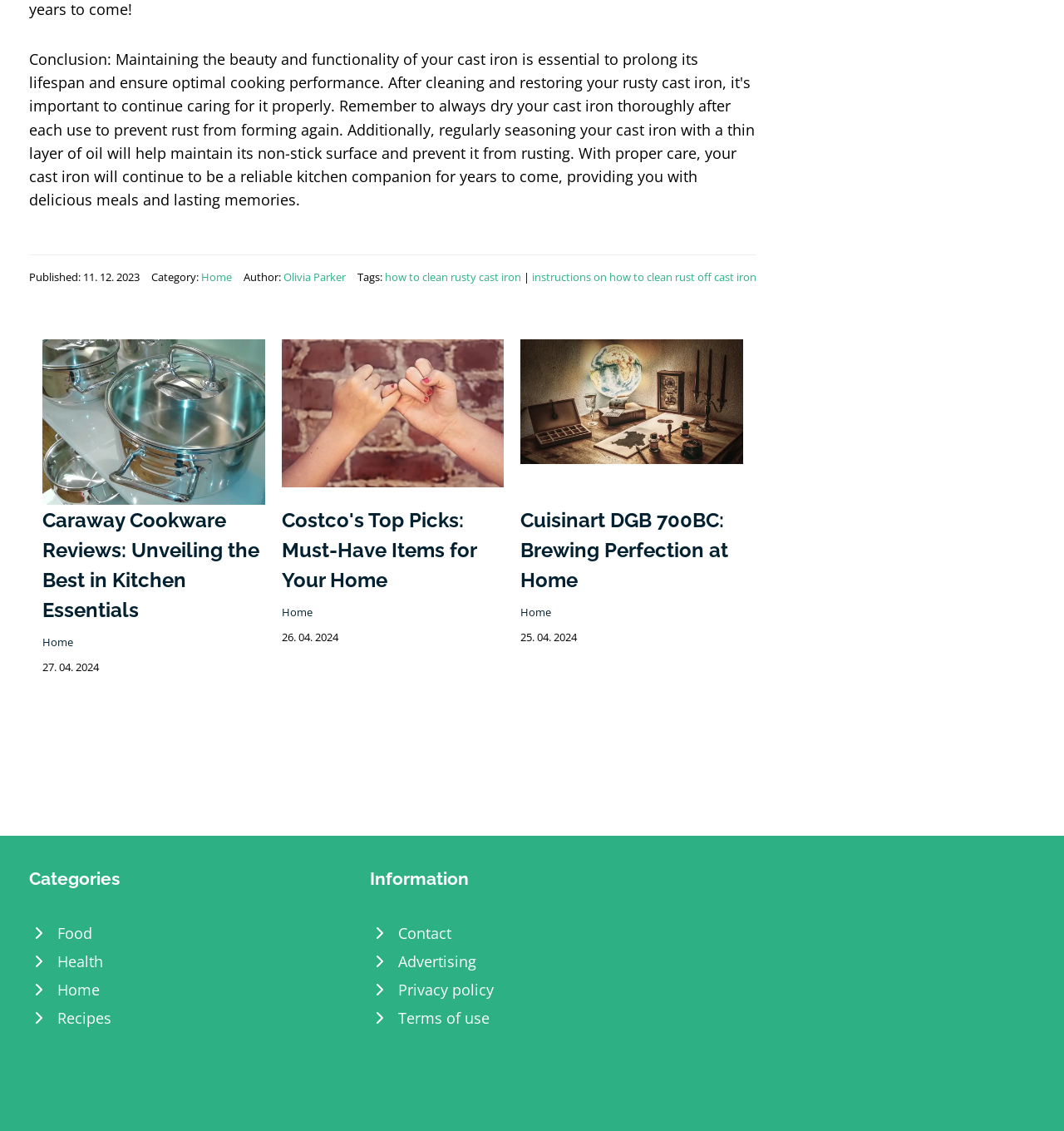Please identify the bounding box coordinates of the element on the webpage that should be clicked to follow this instruction: "View the 'Best Costco Items' article". The bounding box coordinates should be given as four float numbers between 0 and 1, formatted as [left, top, right, bottom].

[0.265, 0.355, 0.474, 0.372]